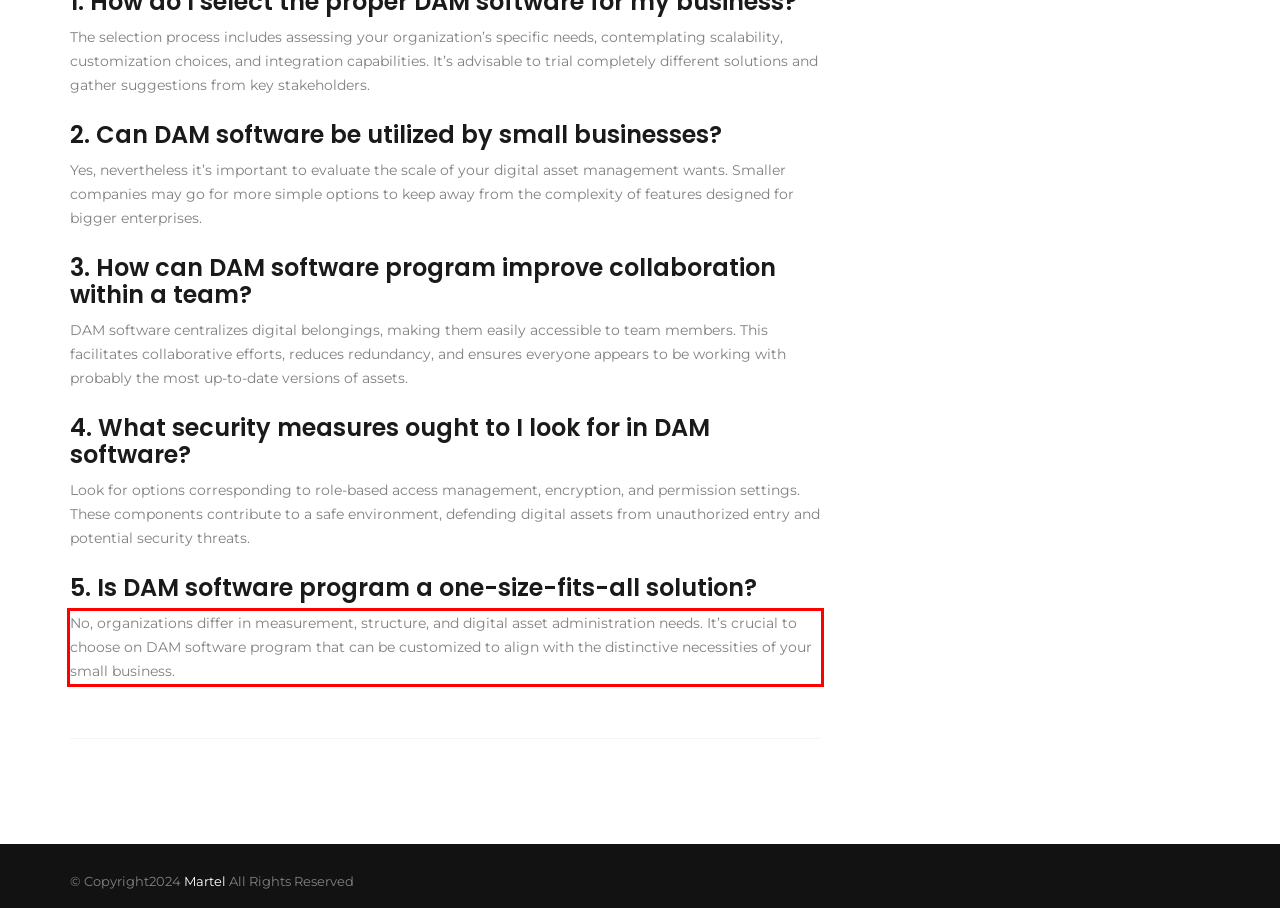Review the webpage screenshot provided, and perform OCR to extract the text from the red bounding box.

No, organizations differ in measurement, structure, and digital asset administration needs. It’s crucial to choose on DAM software program that can be customized to align with the distinctive necessities of your small business.